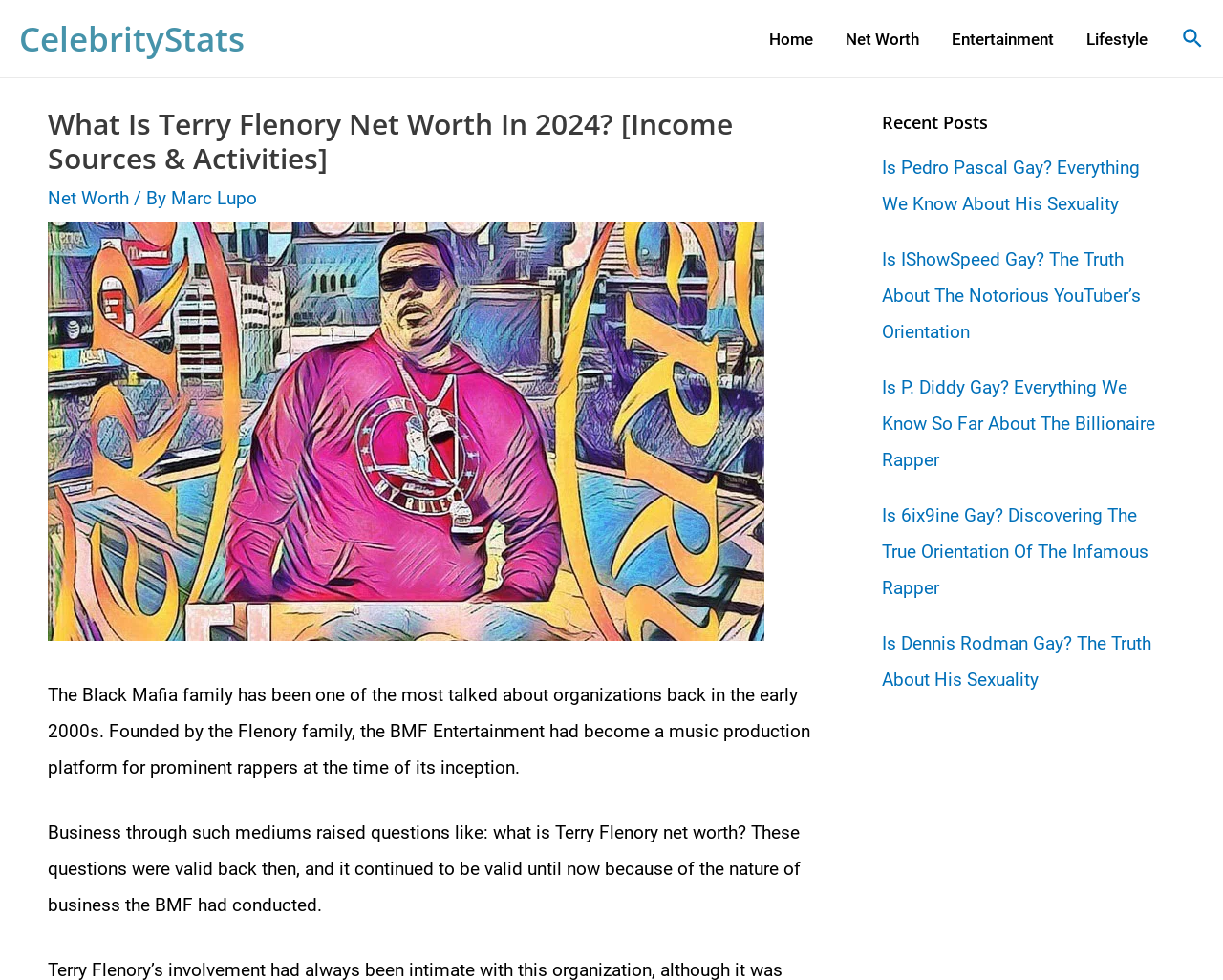What is the main topic of the webpage?
Provide a detailed answer to the question, using the image to inform your response.

The webpage is primarily about Terry Flenory's net worth, including his income sources and activities, as indicated by the main heading and the content of the article.